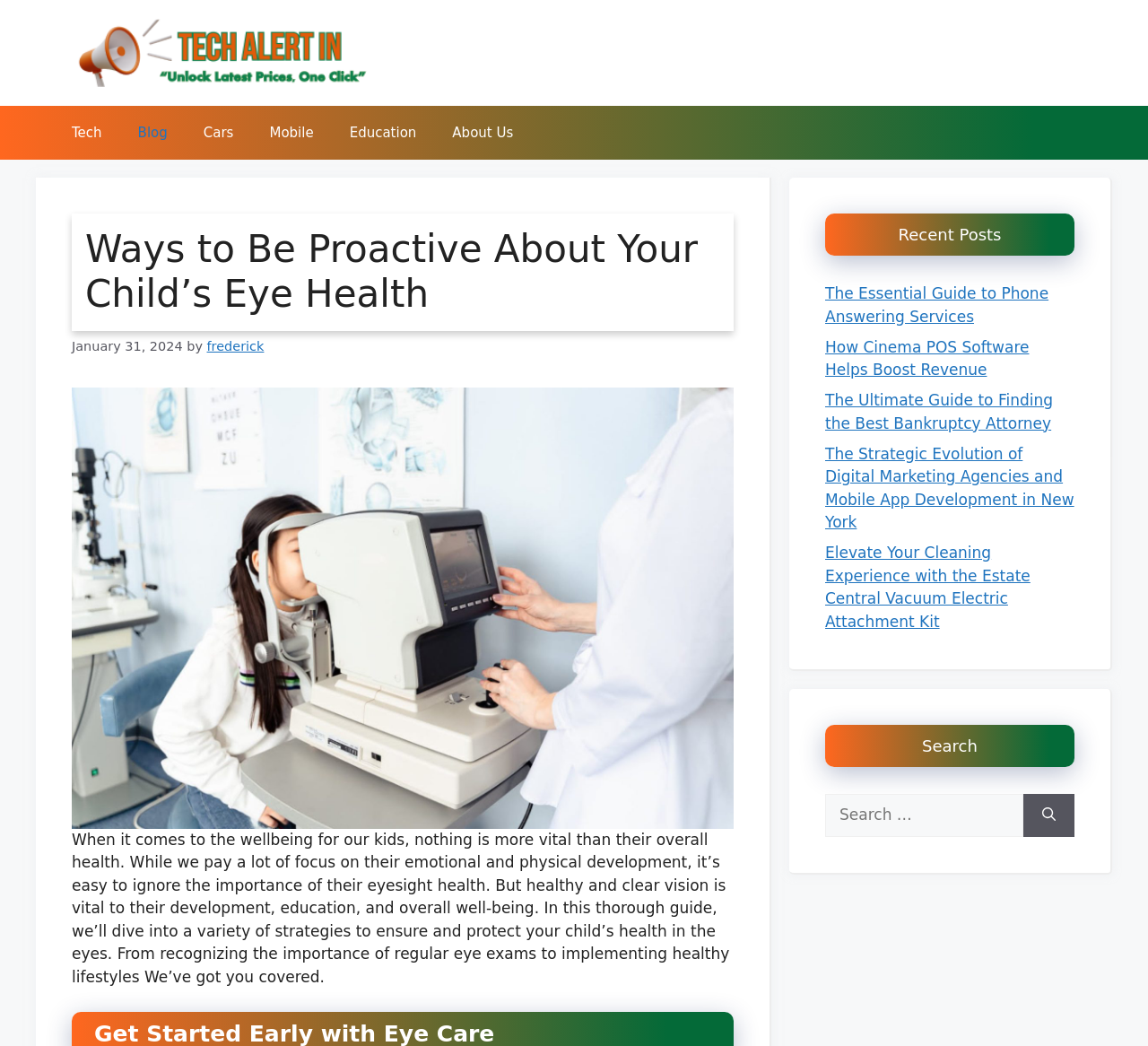Please give a one-word or short phrase response to the following question: 
Who is the author of this article?

Frederick